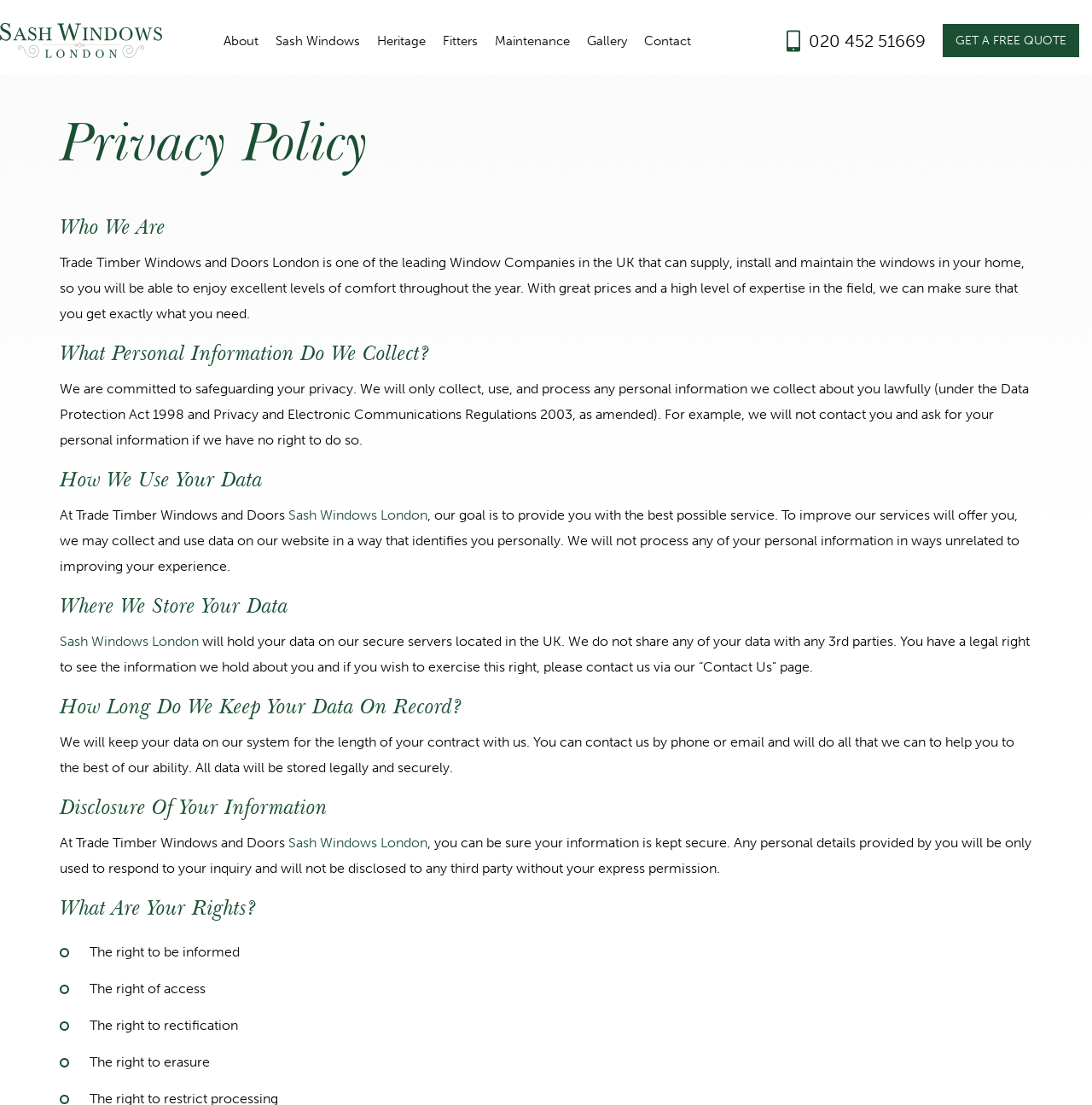Describe in detail what you see on the webpage.

The webpage is about the Privacy Policy of Sash Windows London. At the top, there is a logo of Sash Windows London, accompanied by a link to the company's homepage. Below the logo, there is a navigation menu with links to various pages, including "About", "Sash Windows", "Heritage", "Fitters", "Maintenance", "Gallery", and "Contact".

On the right side of the navigation menu, there is a phone number and a "GET A FREE QUOTE" button. Below the navigation menu, there is a heading "Privacy Policy" followed by a brief introduction to the company, Trade Timber Windows and Doors London.

The main content of the webpage is divided into several sections, each with a heading. The sections include "Who We Are", "What Personal Information Do We Collect?", "How We Use Your Data", "Where We Store Your Data", "How Long Do We Keep Your Data On Record?", "Disclosure Of Your Information", and "What Are Your Rights?".

Each section provides detailed information about the company's privacy policy, including how they collect and use personal data, how they store and process data, and the rights of individuals regarding their personal data. There are also links to the company's "Contact Us" page and mentions of the company's goal to provide the best possible service to its customers.

Throughout the webpage, there are several instances of the company's name, Sash Windows London, which are linked to the company's homepage. The overall layout of the webpage is organized and easy to follow, with clear headings and concise text.